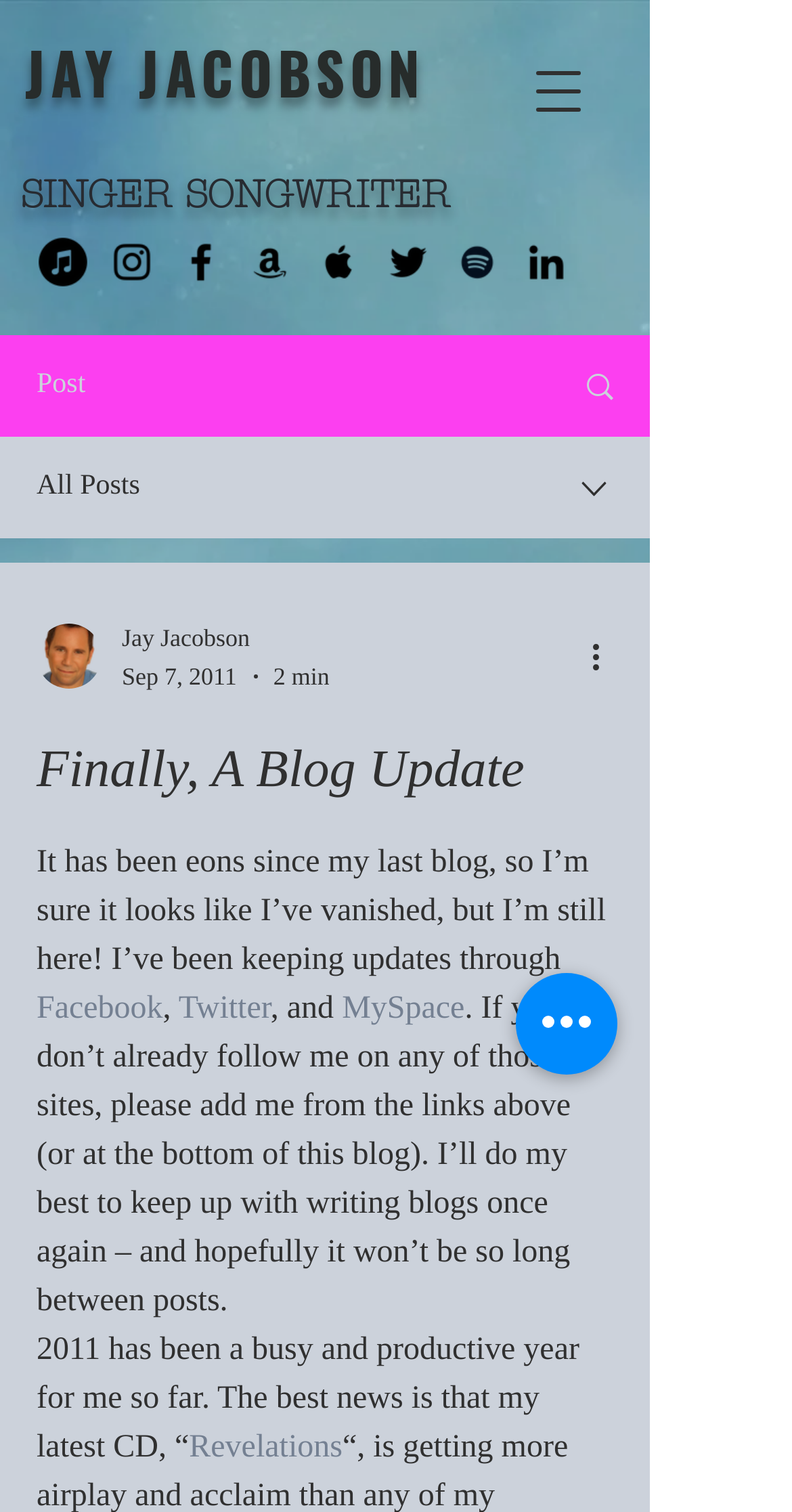Please identify the bounding box coordinates of the region to click in order to complete the task: "Read the latest blog post". The coordinates must be four float numbers between 0 and 1, specified as [left, top, right, bottom].

[0.046, 0.488, 0.774, 0.53]